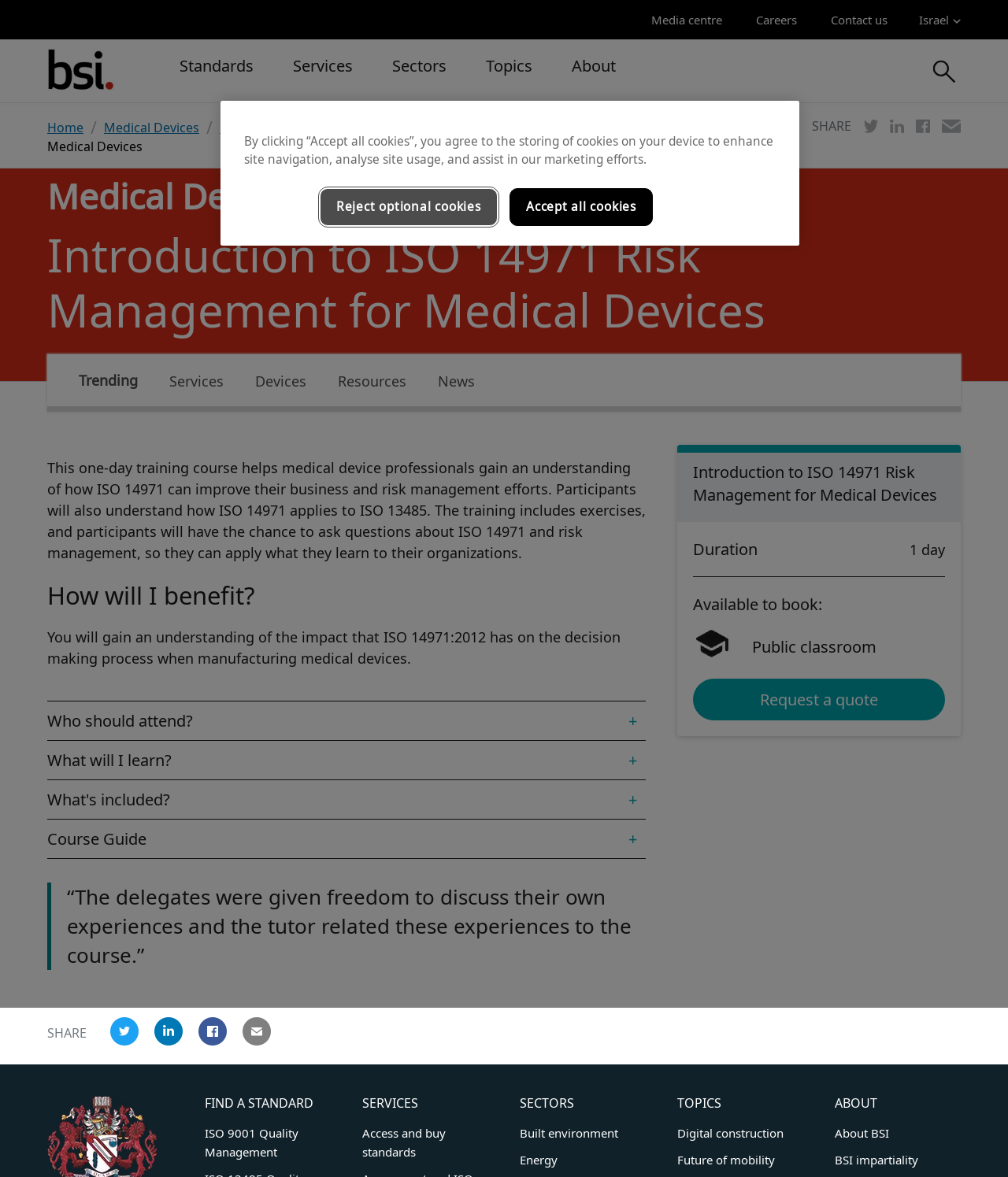Identify the bounding box coordinates of the clickable region required to complete the instruction: "Click on the 'Media centre' link". The coordinates should be given as four float numbers within the range of 0 and 1, i.e., [left, top, right, bottom].

[0.623, 0.011, 0.724, 0.023]